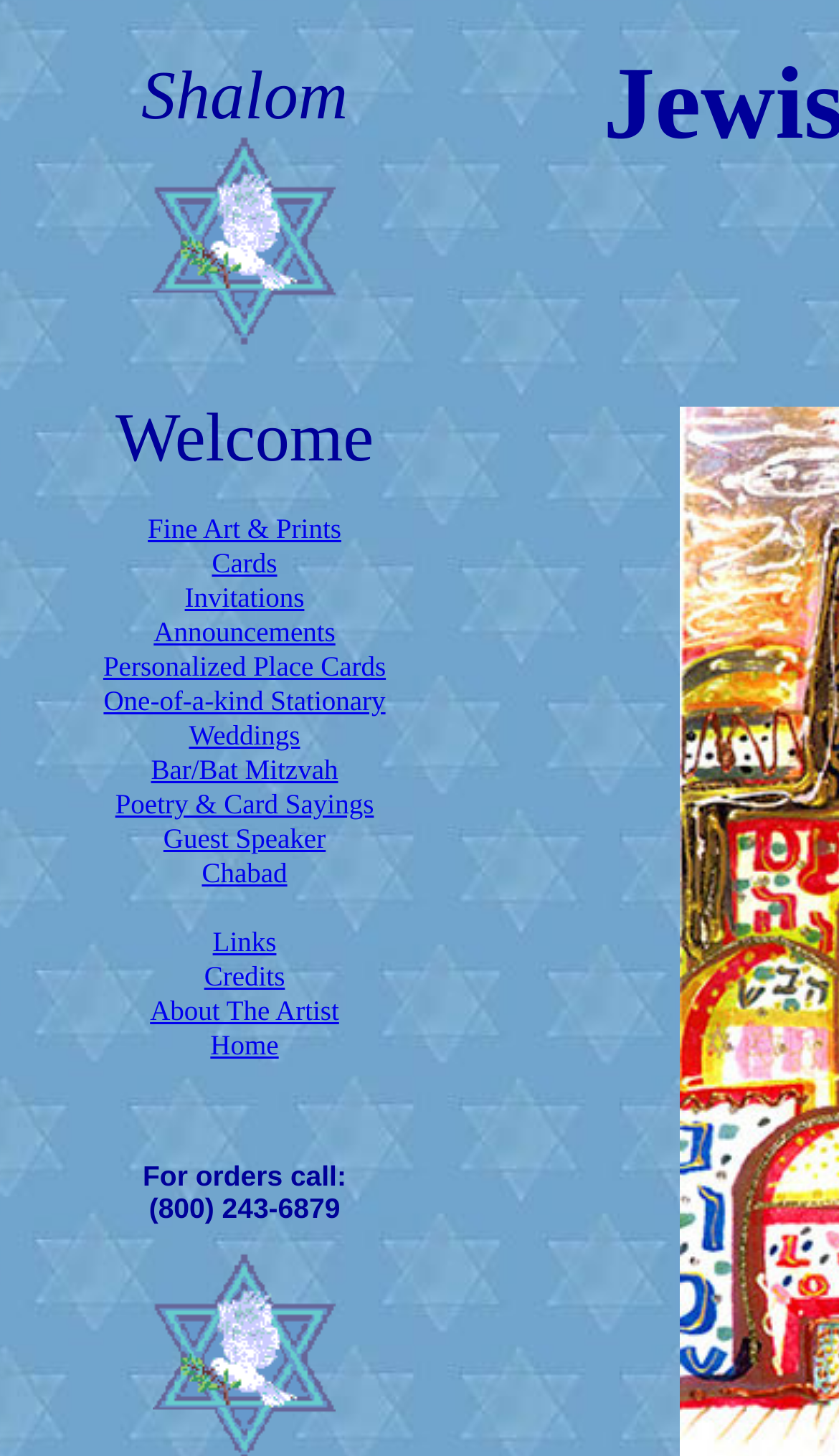What type of products are available in the webpage?
Please provide a comprehensive and detailed answer to the question.

The webpage is a Jewish shop and it has various products available such as judaica gifts, holiday gifts, and artwork which is evident from the links and images available in the webpage.